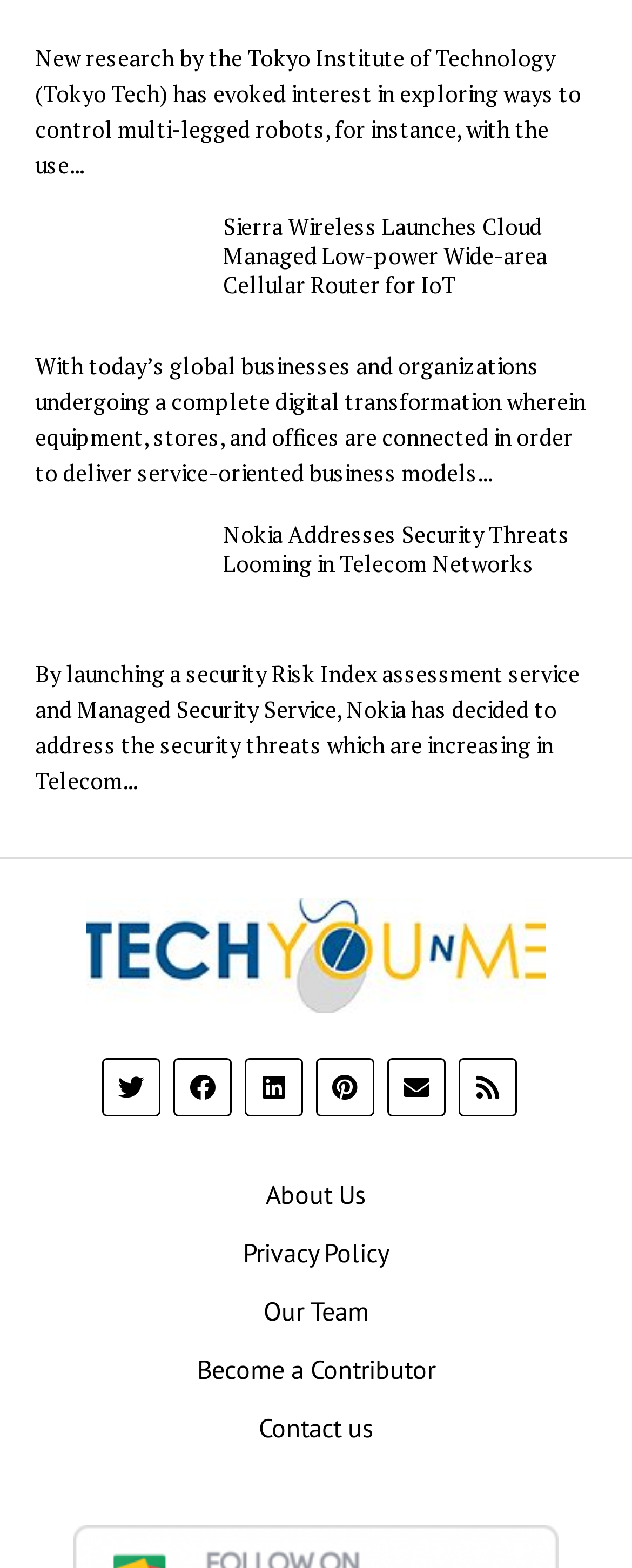Give a one-word or short phrase answer to the question: 
What is the name of the website?

Tech You N Me